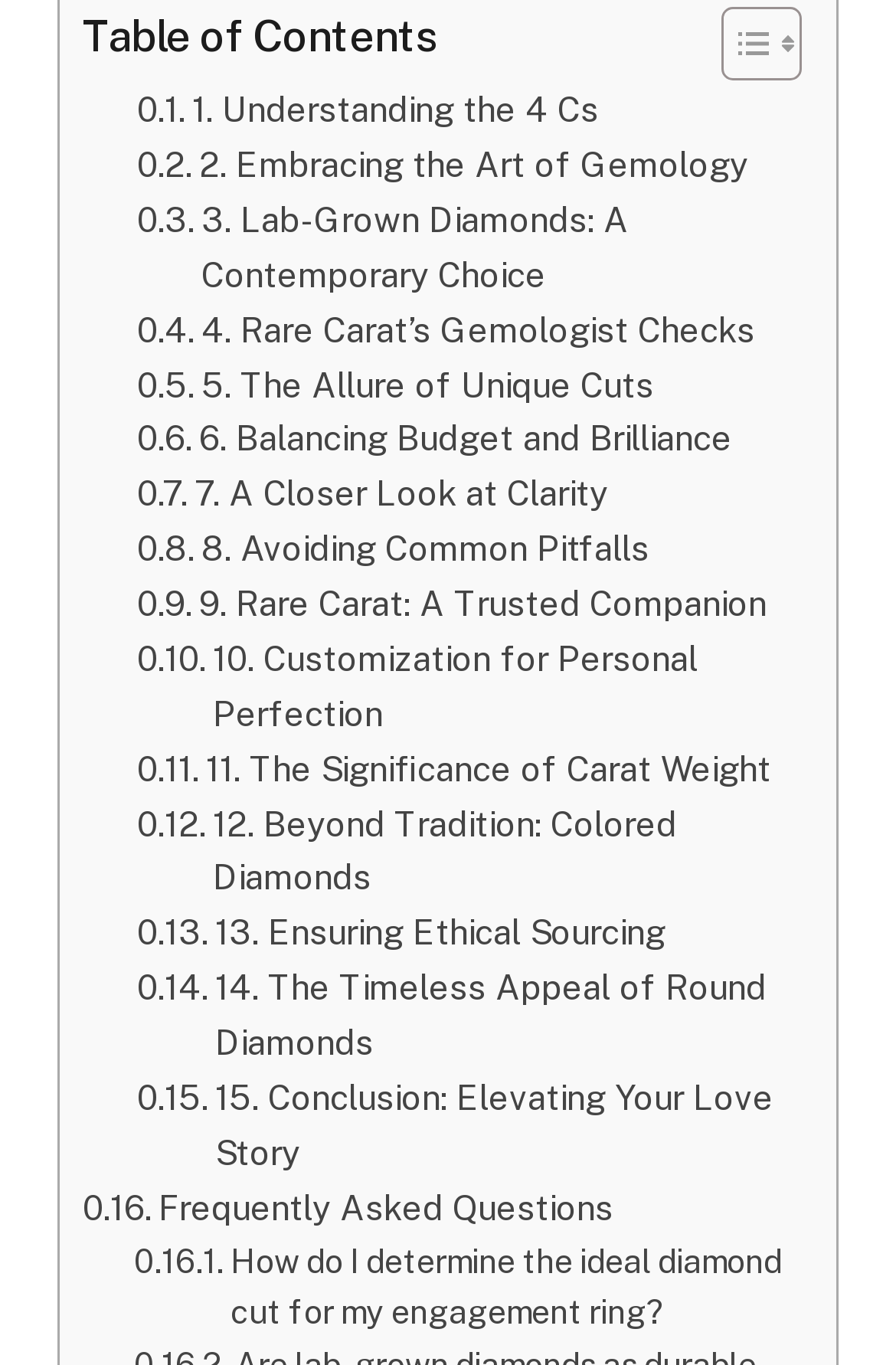What is the purpose of the button with two images?
Please respond to the question with a detailed and well-explained answer.

The button with two images is likely used to toggle the visibility of the table of contents. When clicked, it may expand or collapse the list of links.